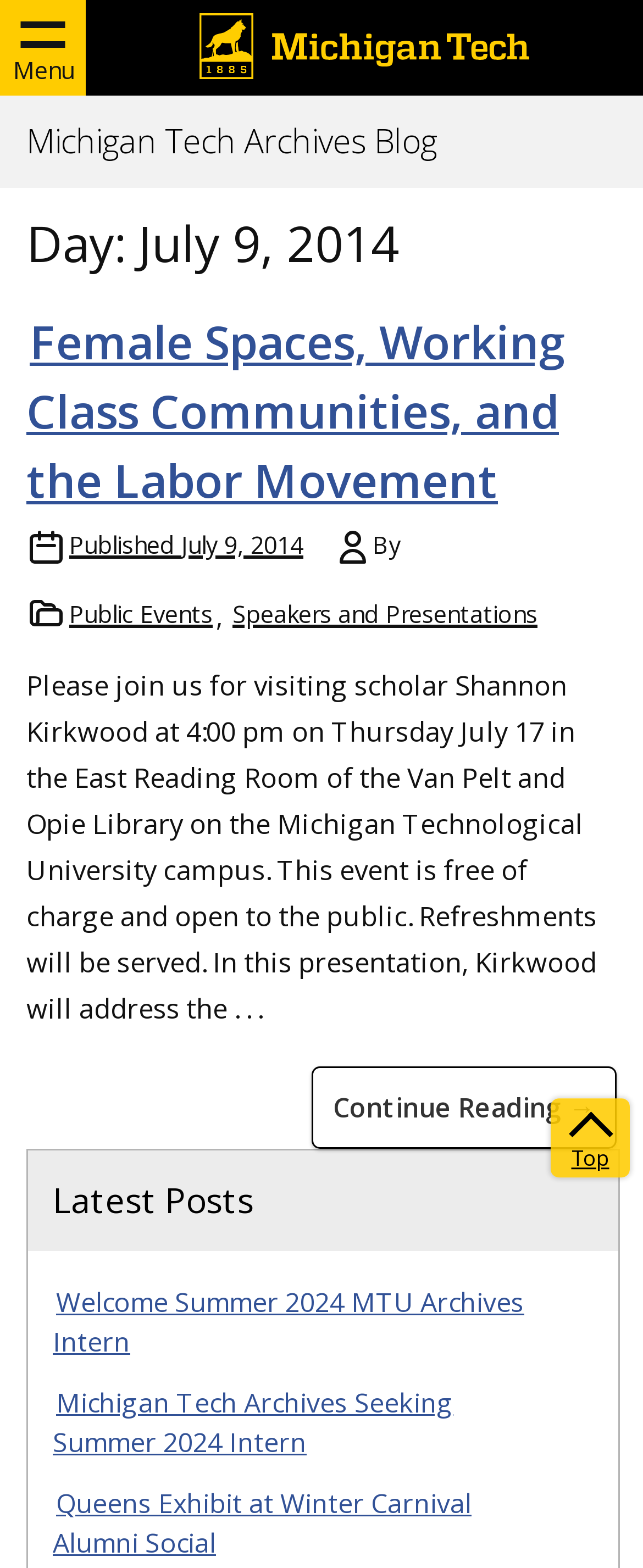Identify the main heading from the webpage and provide its text content.

Day: July 9, 2014